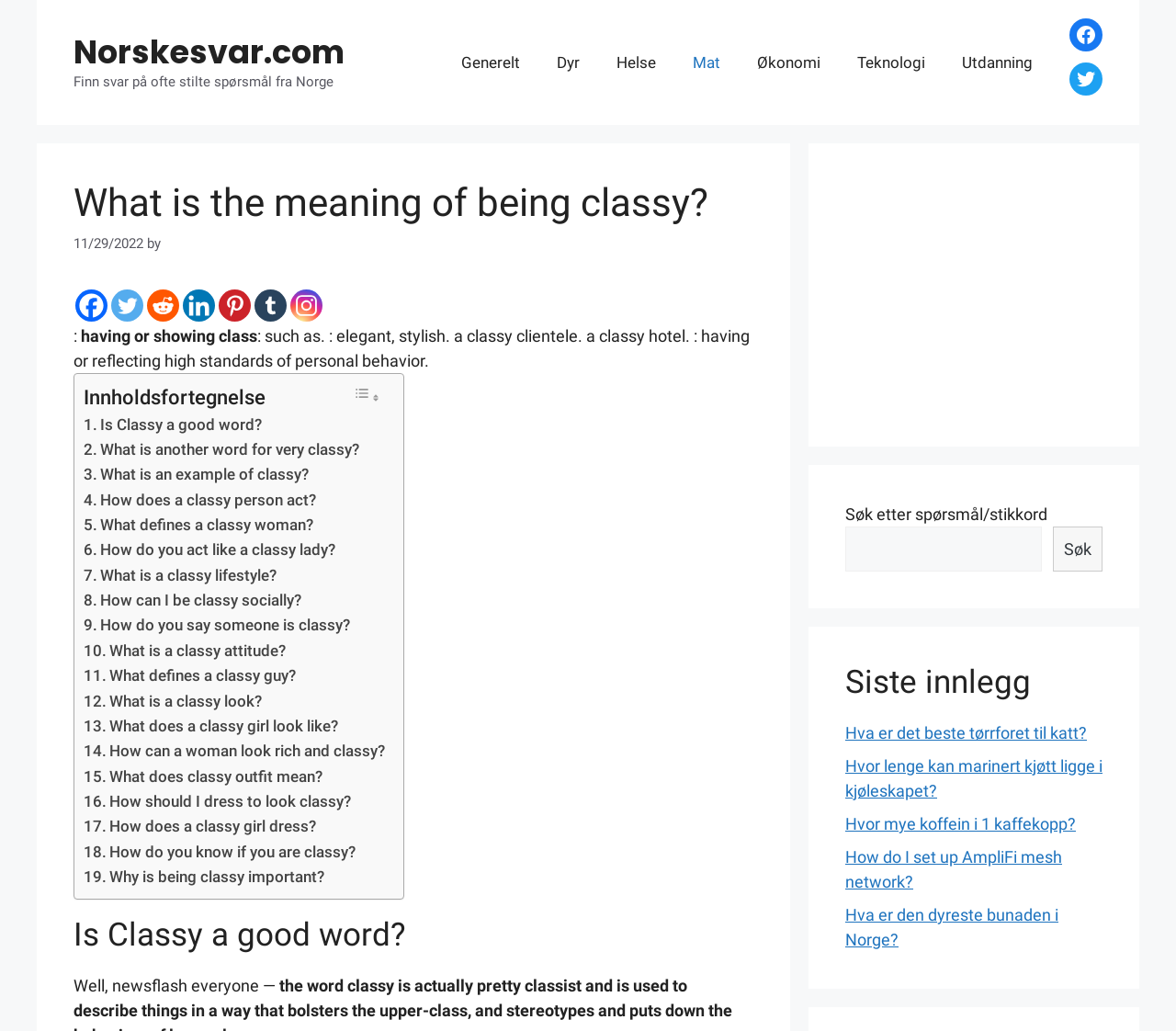What is the purpose of the search box on the webpage?
Please give a detailed and elaborate answer to the question.

The search box on the webpage is used to search for questions or keywords related to the content of the webpage, allowing users to quickly find relevant information.